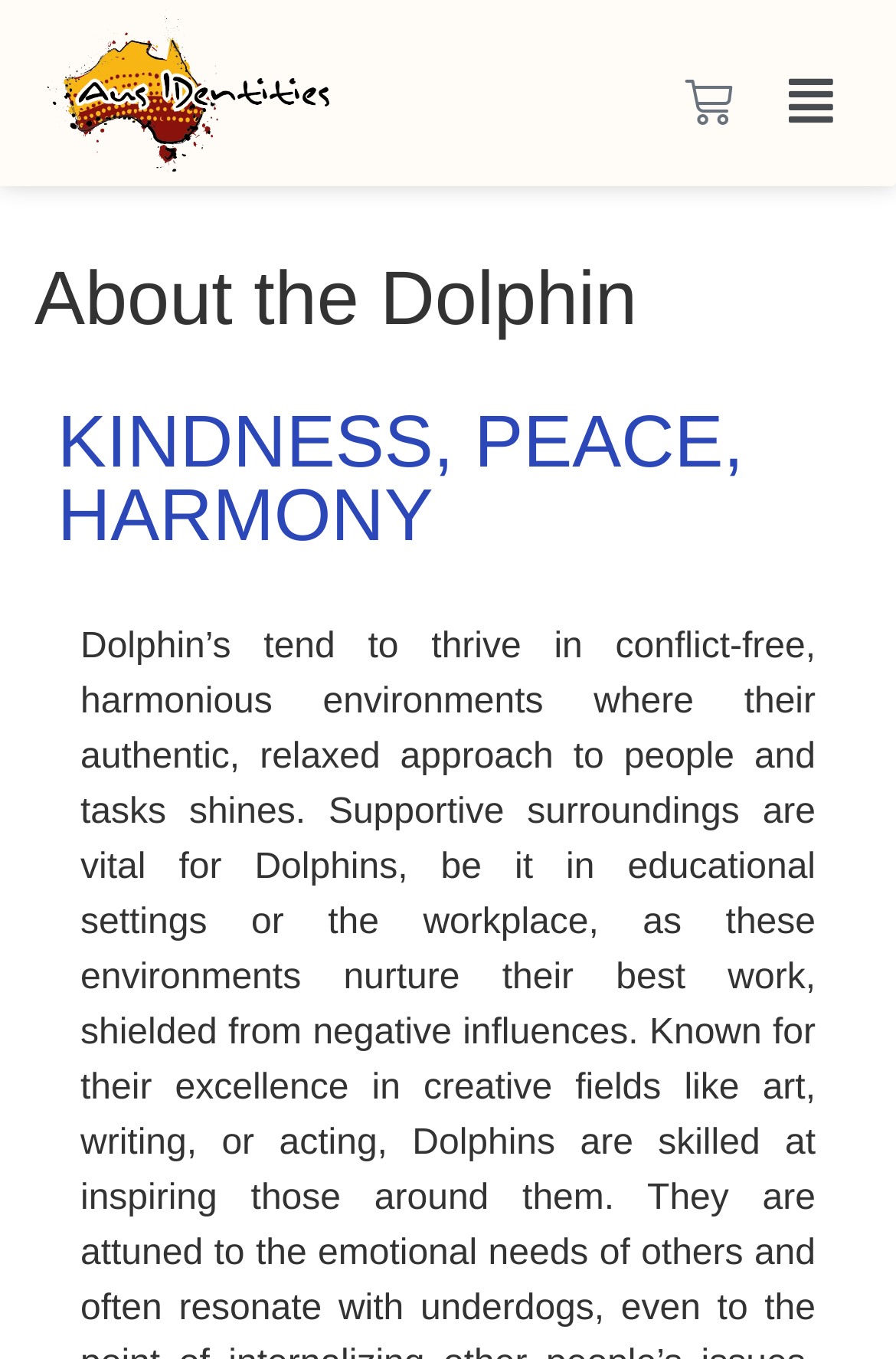Using the format (top-left x, top-left y, bottom-right x, bottom-right y), and given the element description, identify the bounding box coordinates within the screenshot: $0.00 0 Cart

[0.7, 0.036, 0.882, 0.117]